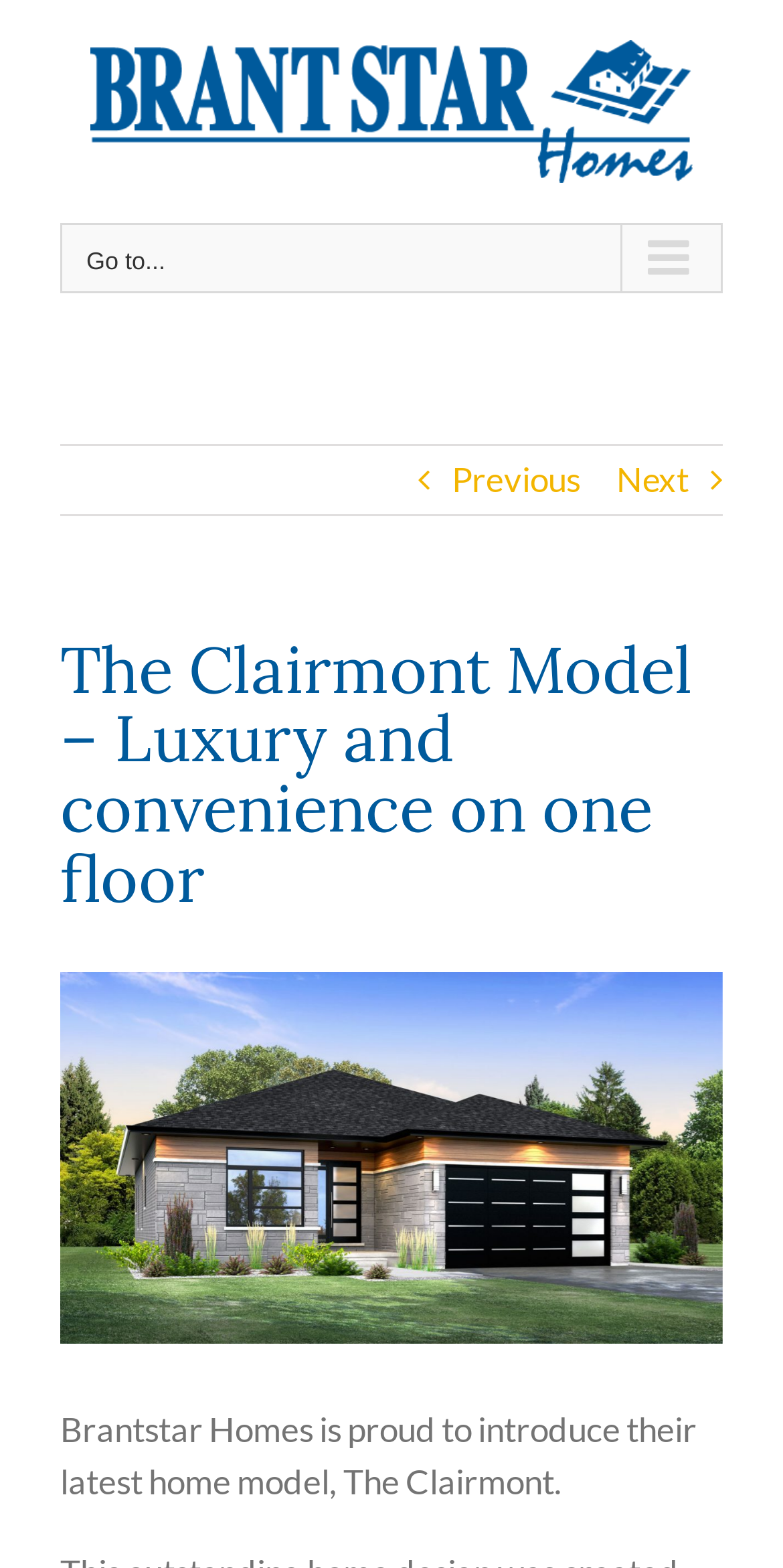Elaborate on the different components and information displayed on the webpage.

The webpage is about Brantstar Homes' latest home model, The Clairmont. At the top left corner, there is a logo of Brant Star Homes, which is an image linked to the company's website. Next to the logo, there is a main menu button for mobile devices. 

Below the logo and menu button, there are navigation links, including "Previous" and "Next" buttons, which are likely used to navigate through different home models or pages. 

The main content of the webpage is headed by a title, "The Clairmont Model – Luxury and convenience on one floor", which is centered at the top of the page. 

Below the title, there is a link to view the floor plan of The Clairmont model, labeled as "CLAREMONT-Plan". This link is accompanied by an image of the floor plan, which takes up most of the page's width. 

Above the floor plan image, there is a text "View Larger Image", indicating that the image can be enlarged for a closer look. 

At the bottom of the page, there is a brief introduction to The Clairmont model, stating that Brantstar Homes is proud to introduce their latest home model, which combines popular features and luxury elements.